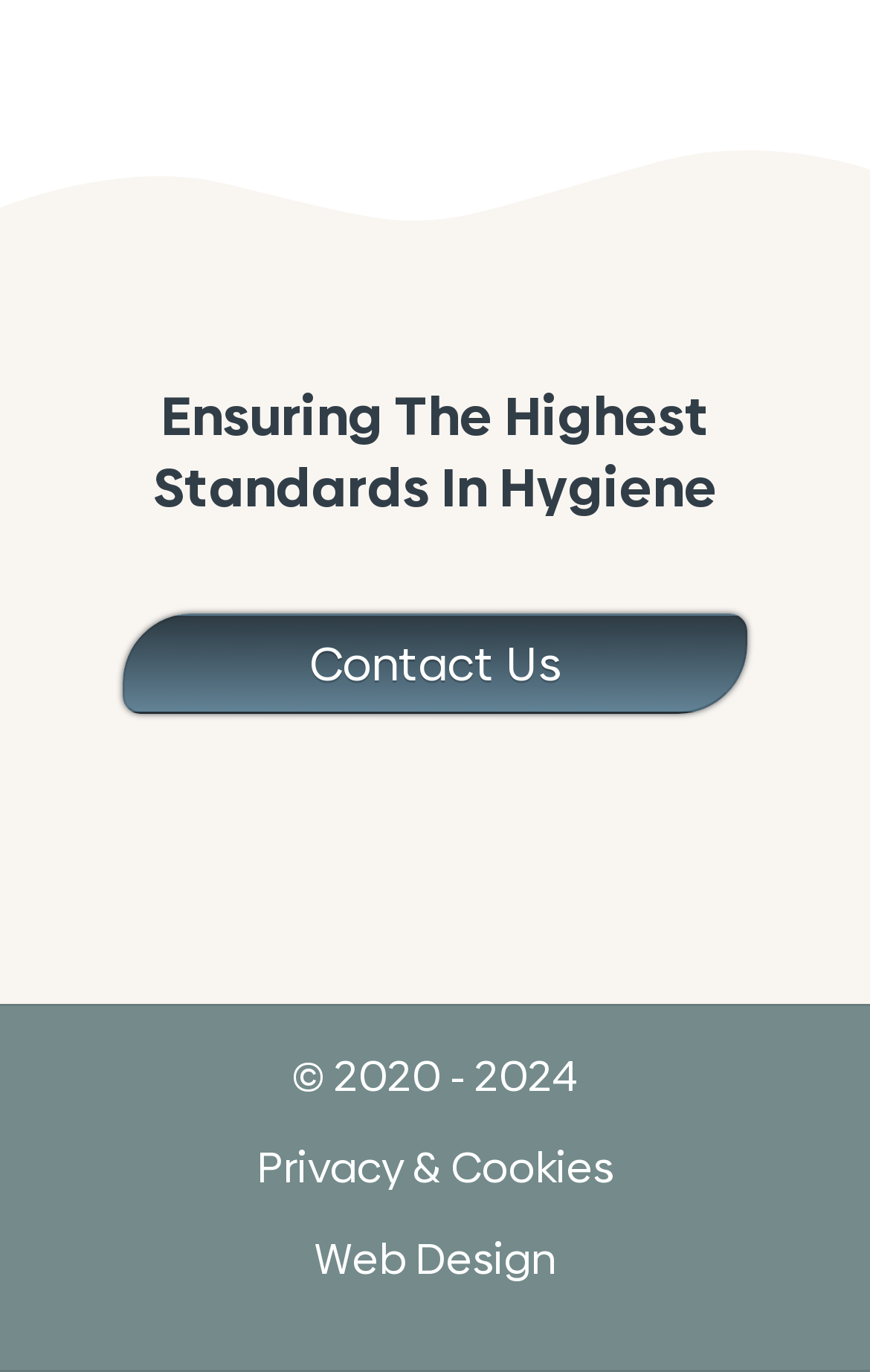Identify the bounding box coordinates for the UI element described as follows: © 2020 - 2024. Use the format (top-left x, top-left y, bottom-right x, bottom-right y) and ensure all values are floating point numbers between 0 and 1.

[0.335, 0.762, 0.665, 0.806]